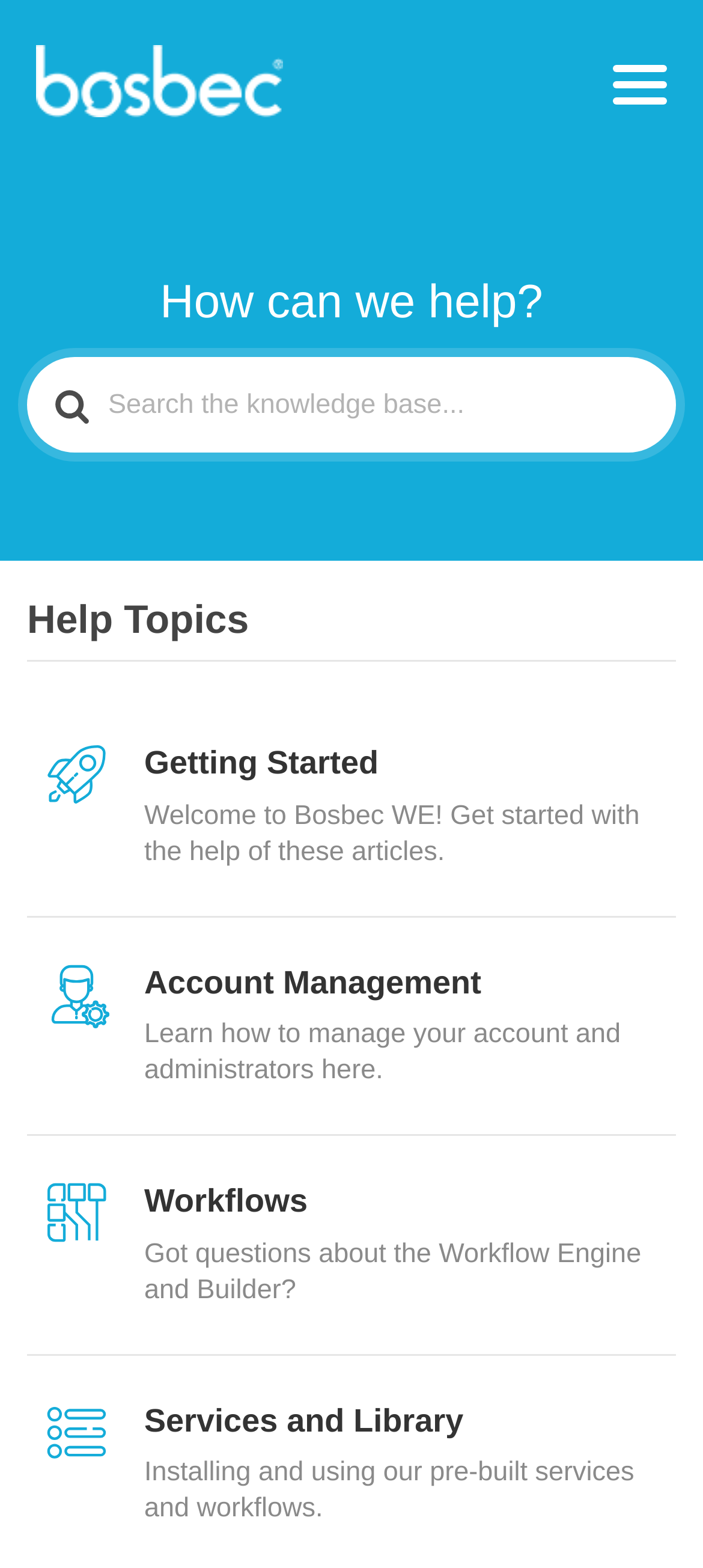Offer a meticulous caption that includes all visible features of the webpage.

The webpage is titled "Bosbec Help" and has a prominent link with the same title at the top left corner. Next to it is an image with the same title. On the top right corner, there is a "Menu" button. 

Below the title, there is a heading "How can we help?" that spans almost the entire width of the page. Underneath it, there is a search bar with a label "Search For" and a textbox where users can input their queries. To the right of the search bar, there is a small image with a "Searching..." icon.

Further down, there is a heading "Help Topics" that also spans almost the entire width of the page. Below it, there are three links with headings and short descriptions: "Getting Started", "Account Management", and "Workflows". Each link has a small image to its left and a heading to its right. The links are stacked vertically, with "Getting Started" at the top, followed by "Account Management", and then "Workflows". The "Workflows" link also has an additional heading "Services and Library" below it.